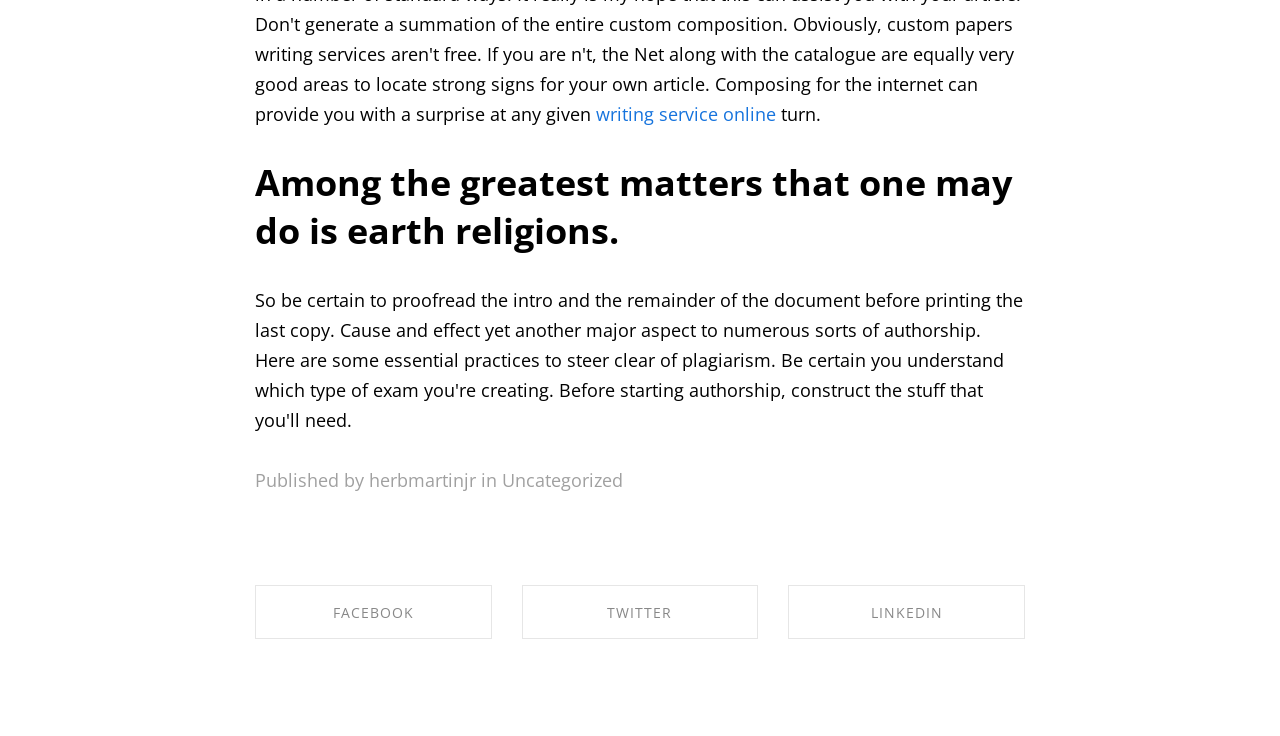What is the text next to the 'writing service online' link?
Based on the screenshot, provide a one-word or short-phrase response.

turn.